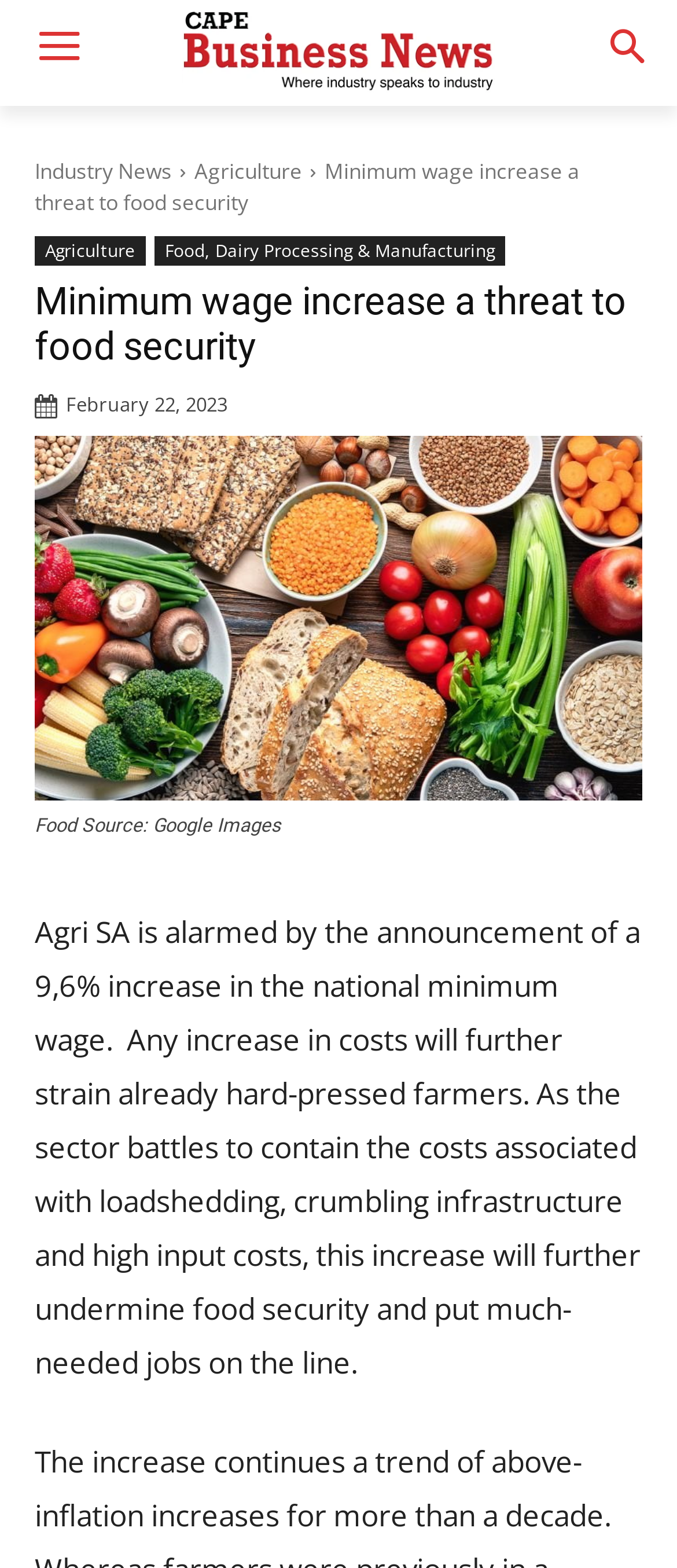What is the date of the article?
Please look at the screenshot and answer using one word or phrase.

February 22, 2023